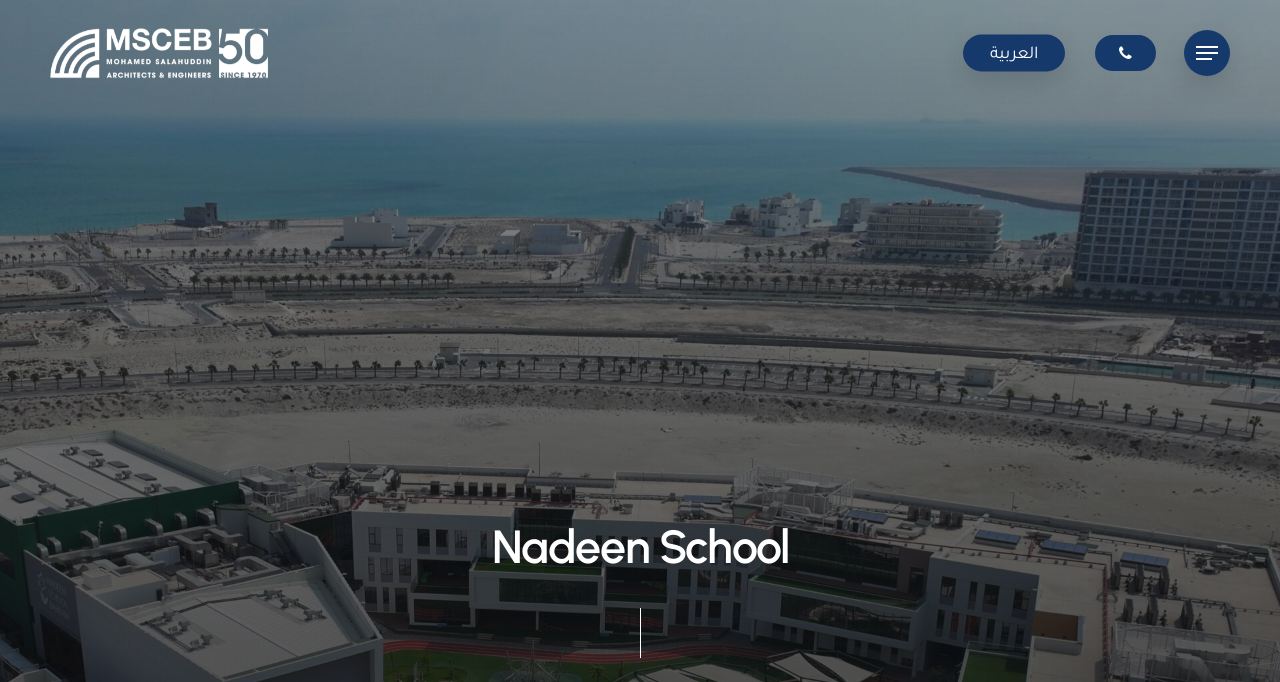Analyze the image and answer the question with as much detail as possible: 
How many images are there in the MSCEB link?

The MSCEB link contains three image elements, which are all labeled as 'MSCEB'.